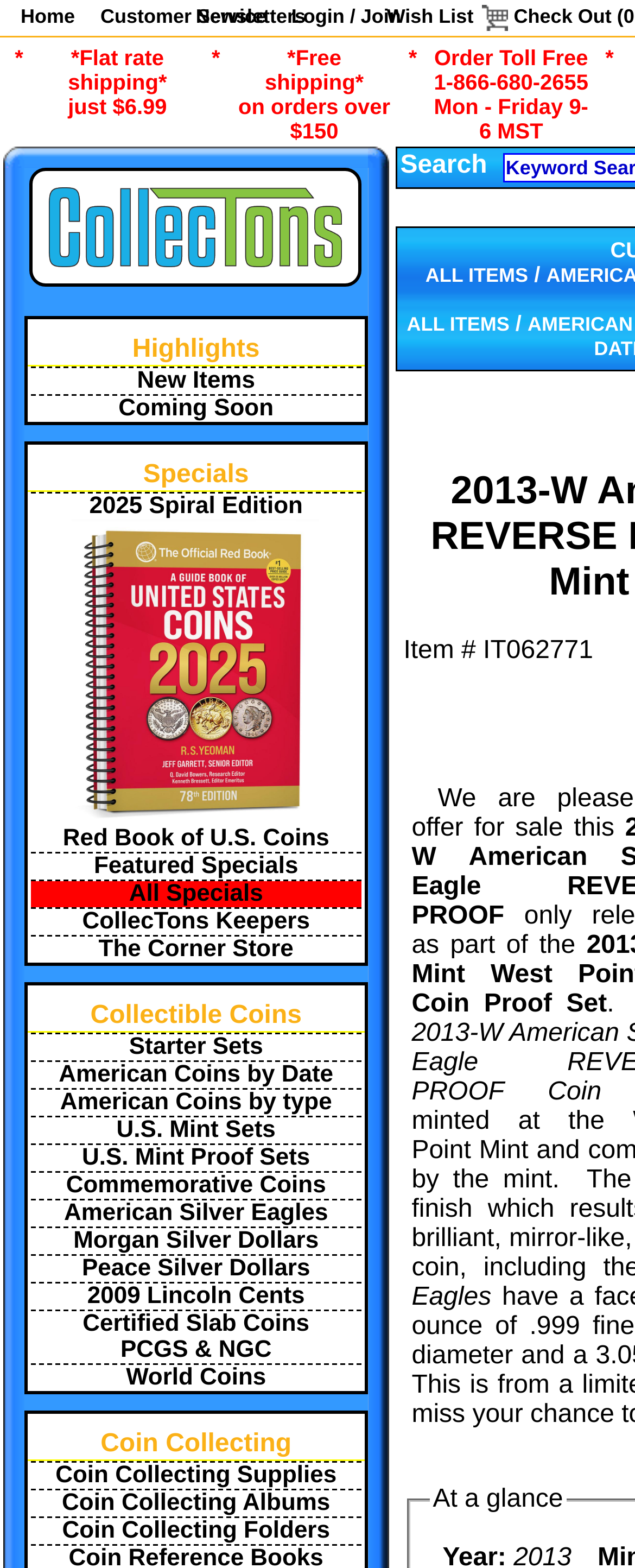What is the shipping rate for orders under $150?
Based on the image, answer the question with as much detail as possible.

The shipping rate for orders under $150 is mentioned in the link '*Flat rate shipping* just $6.99' as '$6.99'.